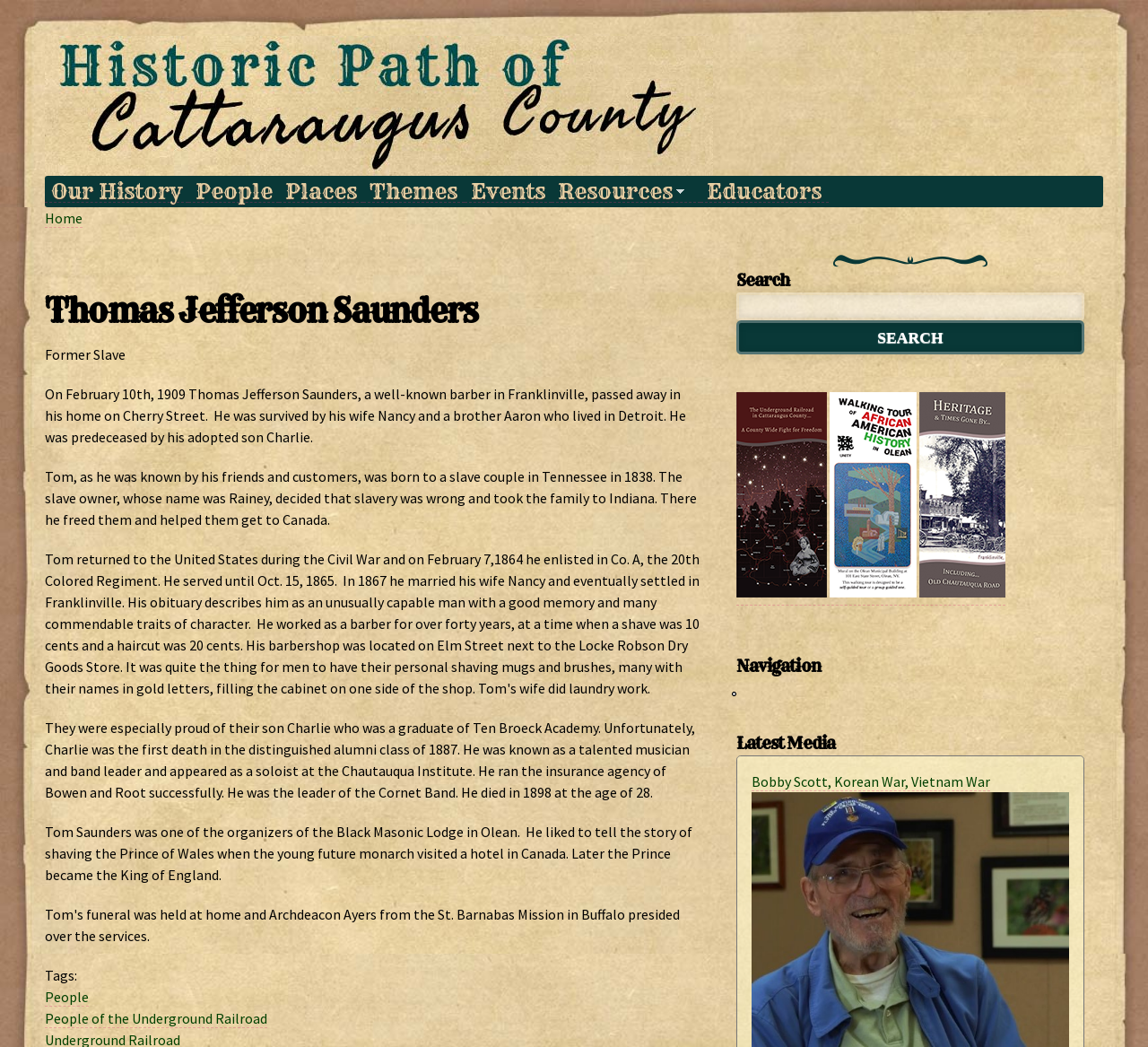What is the location of the search box on the webpage?
Please give a detailed and thorough answer to the question, covering all relevant points.

The search box is located on the right side of the webpage, as indicated by the bounding box coordinates [0.641, 0.279, 0.945, 0.306] of the textbox element with the label 'Search'.